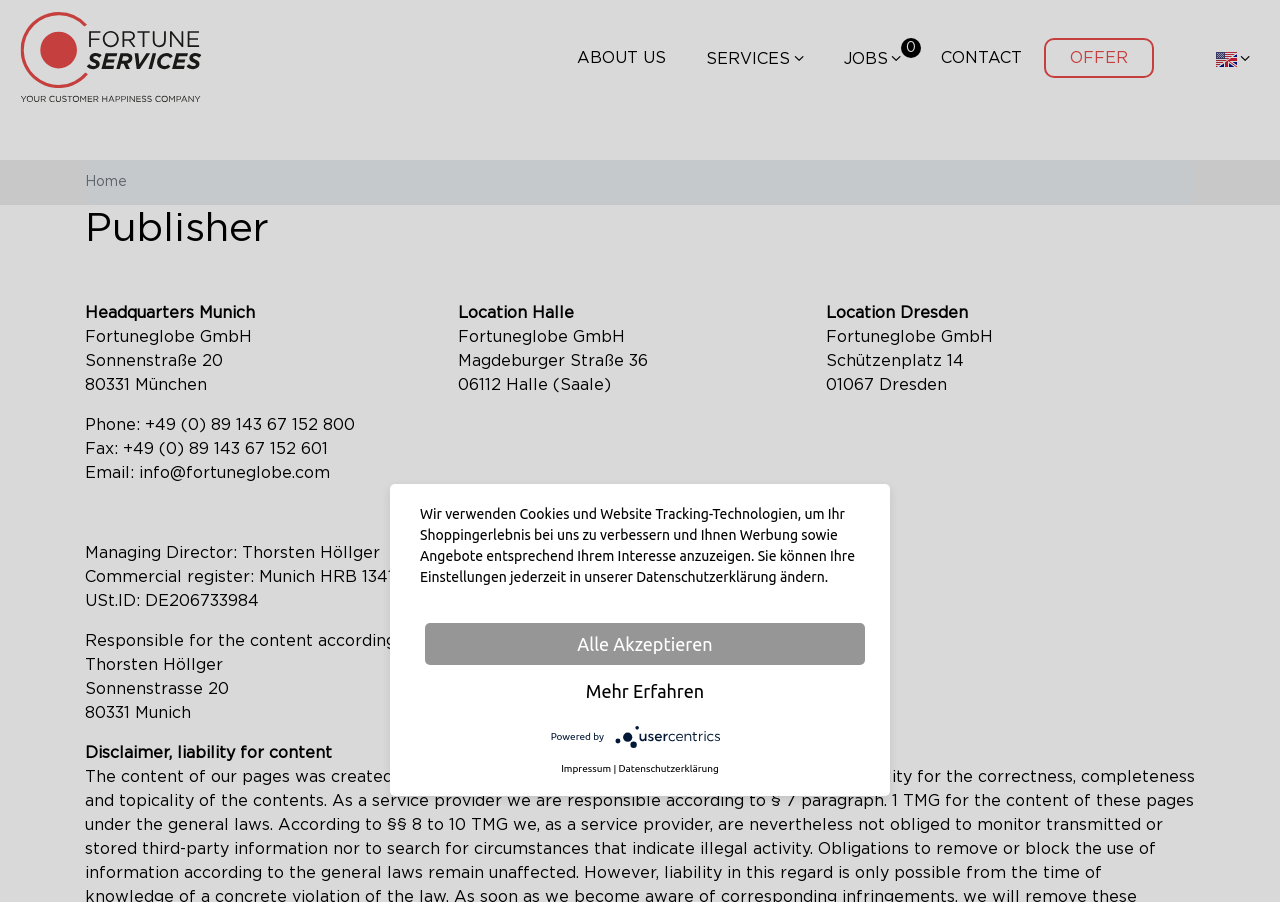Calculate the bounding box coordinates for the UI element based on the following description: "parent_node: ABOUT US". Ensure the coordinates are four float numbers between 0 and 1, i.e., [left, top, right, bottom].

[0.012, 0.009, 0.161, 0.12]